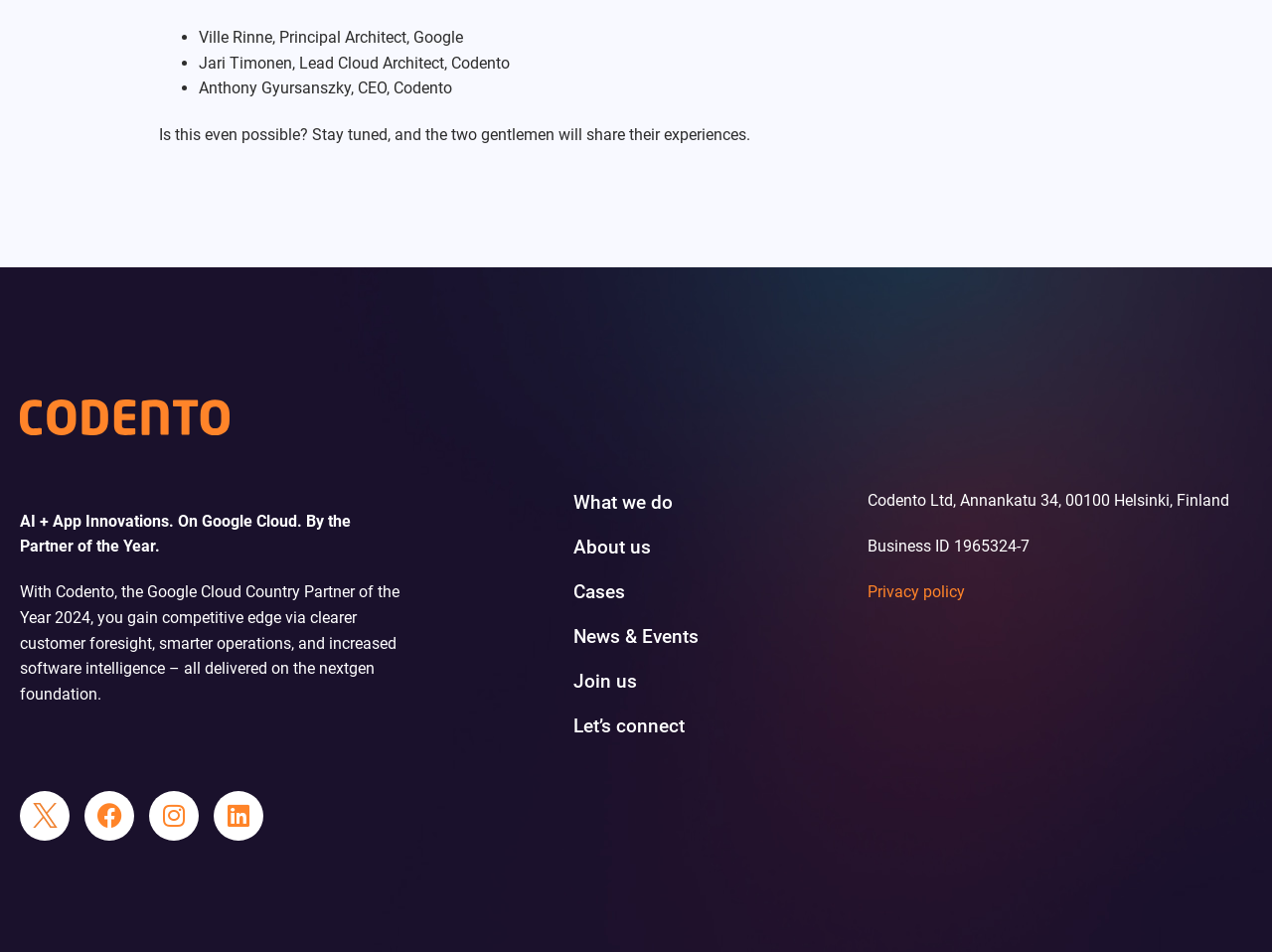Please specify the bounding box coordinates for the clickable region that will help you carry out the instruction: "Click the link to know what Codento does".

[0.435, 0.507, 0.565, 0.549]